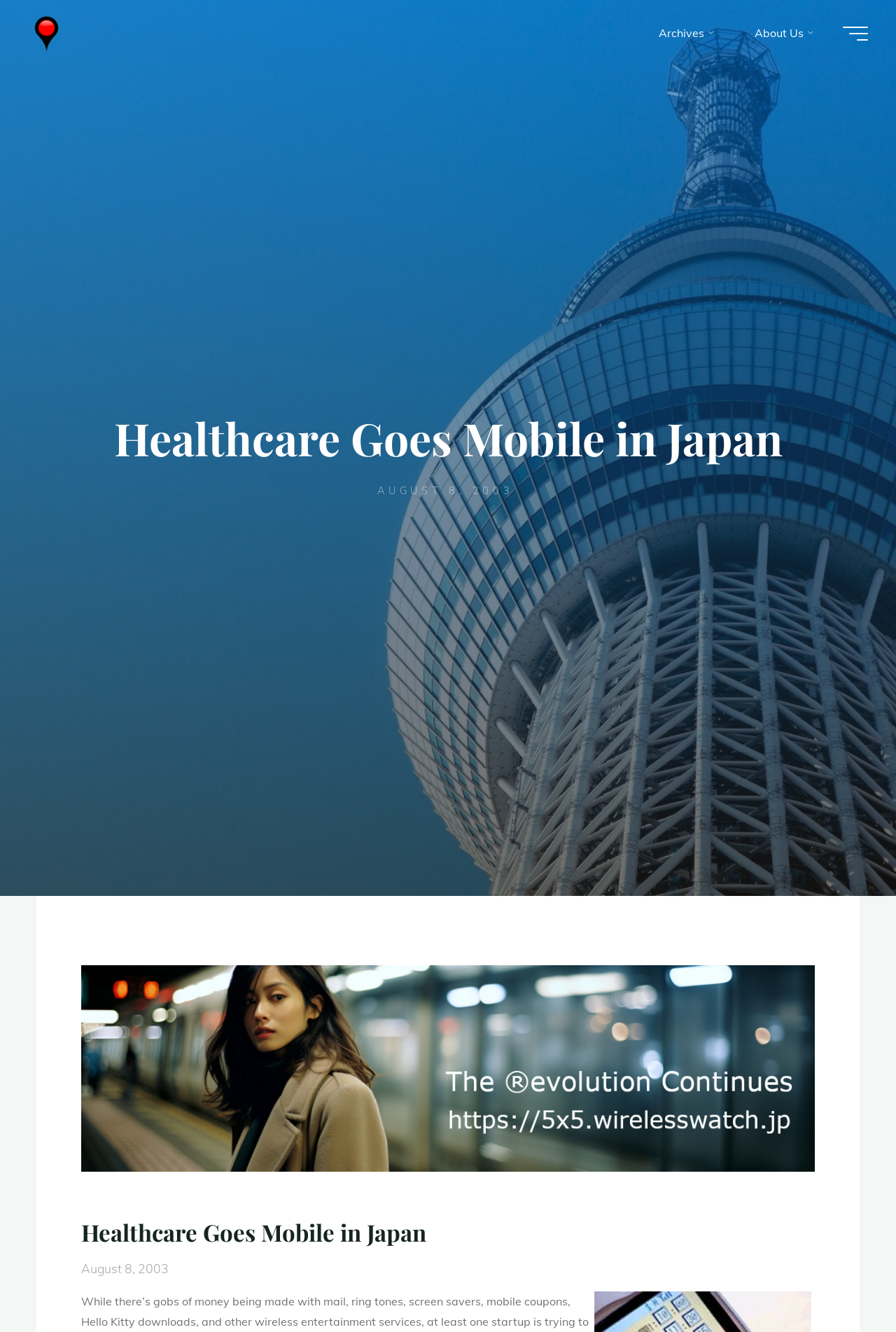Respond with a single word or phrase for the following question: 
What is the purpose of the button at the bottom right?

Back to Top